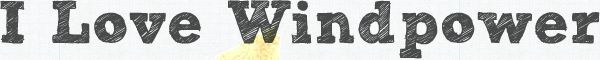Describe every aspect of the image in detail.

This image features a playful and bold title that reads "I Love Windpower." The text is designed with a hand-drawn effect, giving it a casual yet impactful appearance. The prominent words are likely intended to draw attention to themes related to wind energy and sustainability, emphasizing the importance and affection for renewable energy sources. The overall aesthetic, highlighted by a light background and a whimsical style, suggests an engaging and optimistic perspective on wind power. This title serves as a central visual element on the webpage, echoing its focus on wind energy initiatives and advocacy.